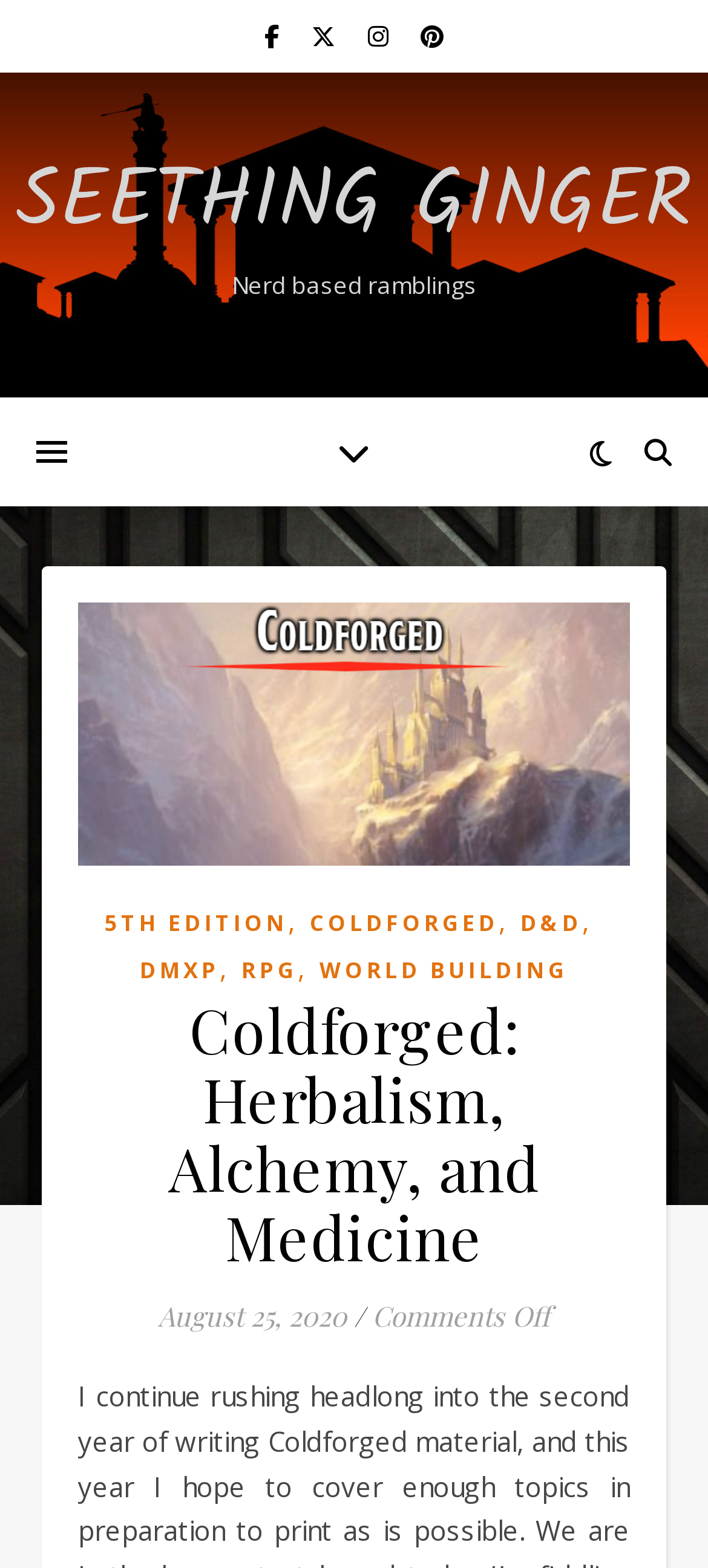Describe the webpage meticulously, covering all significant aspects.

The webpage is about Coldforged, a blog focused on Herbalism, Alchemy, and Medicine, with a specific article titled "Seething Ginger". 

At the top, there are four social media links, represented by icons, aligned horizontally and centered. 

Below the social media links, there is a table layout that spans the entire width of the page. Within this table, there is a prominent link "SEETHING GINGER" that takes up the full width of the page. 

Underneath, there is a static text "Nerd based ramblings" that occupies about half of the page width, positioned near the center.

Further down, there is a header section that takes up about three-quarters of the page width. This section contains several links, including "5TH EDITION", "COLDFORGED", "D&D", "DMXP", "RPG", and "WORLD BUILDING", which are arranged horizontally with some spacing in between. 

Below the links, there is a heading "Coldforged: Herbalism, Alchemy, and Medicine" that spans about three-quarters of the page width. 

At the bottom, there are three static texts: "August 25, 2020", a forward slash, and "Comments Off", which are aligned horizontally and centered.